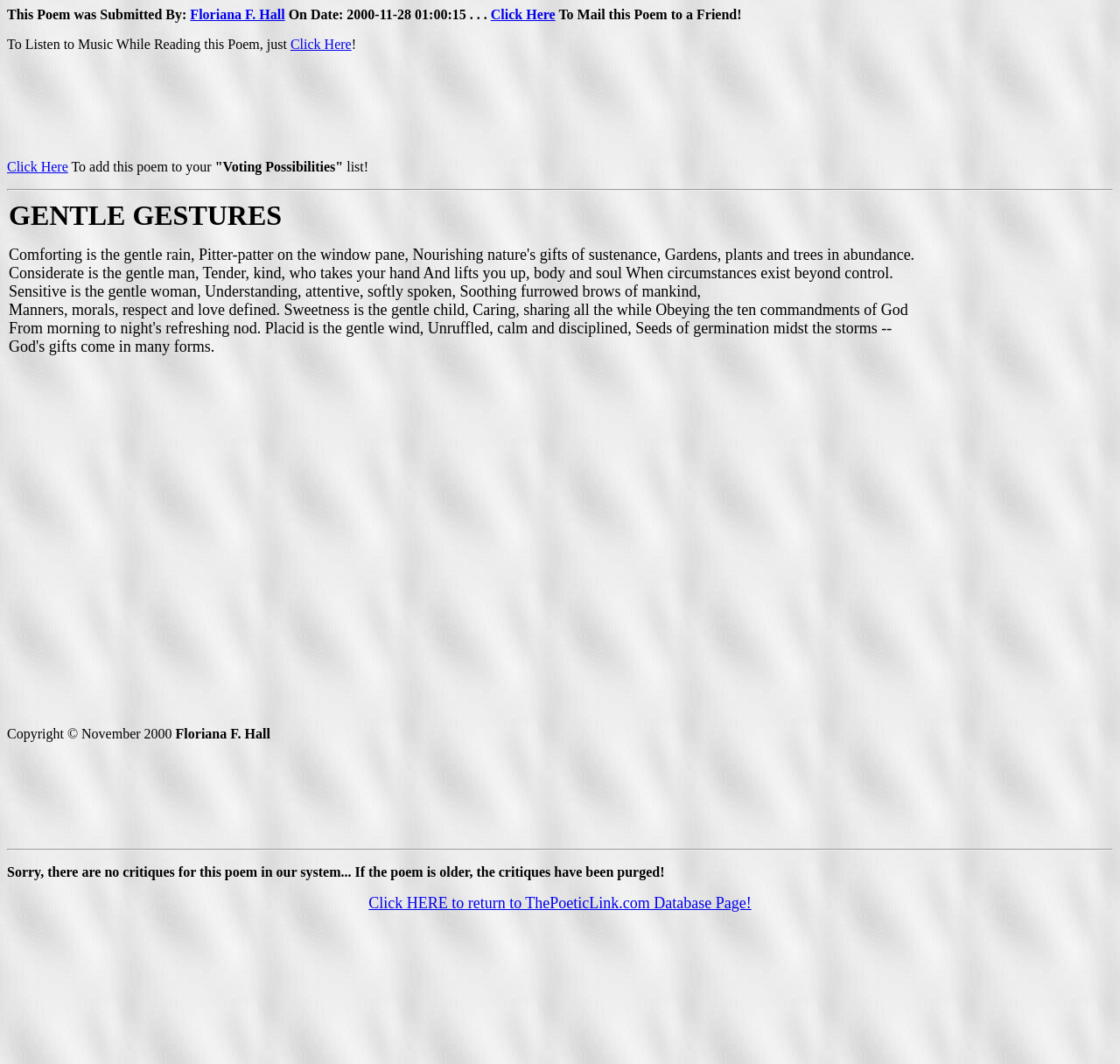Find the bounding box coordinates of the clickable area that will achieve the following instruction: "Return to ThePoeticLink.com Database Page".

[0.329, 0.842, 0.671, 0.856]